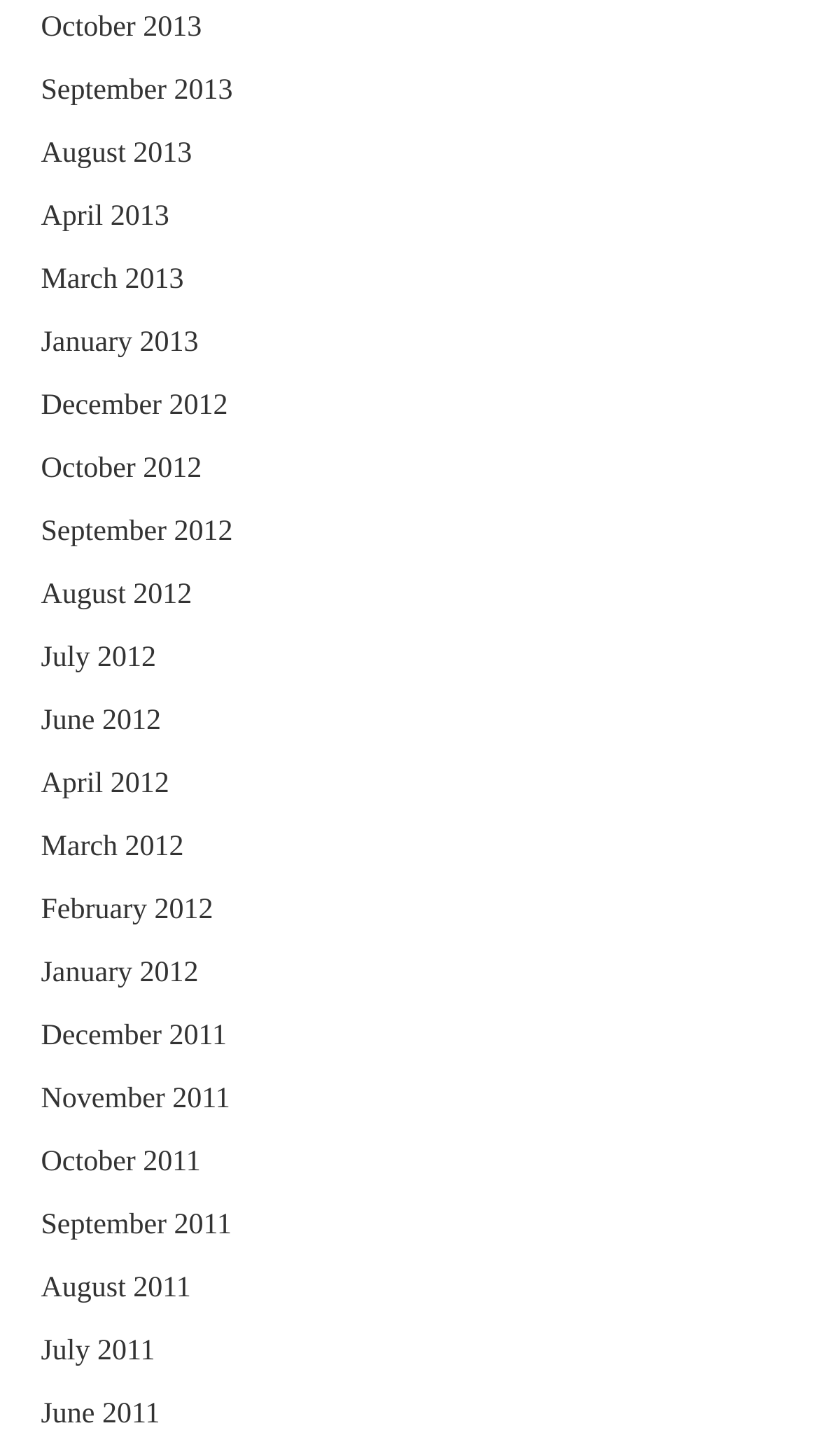Predict the bounding box coordinates for the UI element described as: "November 2011". The coordinates should be four float numbers between 0 and 1, presented as [left, top, right, bottom].

[0.05, 0.745, 0.281, 0.766]